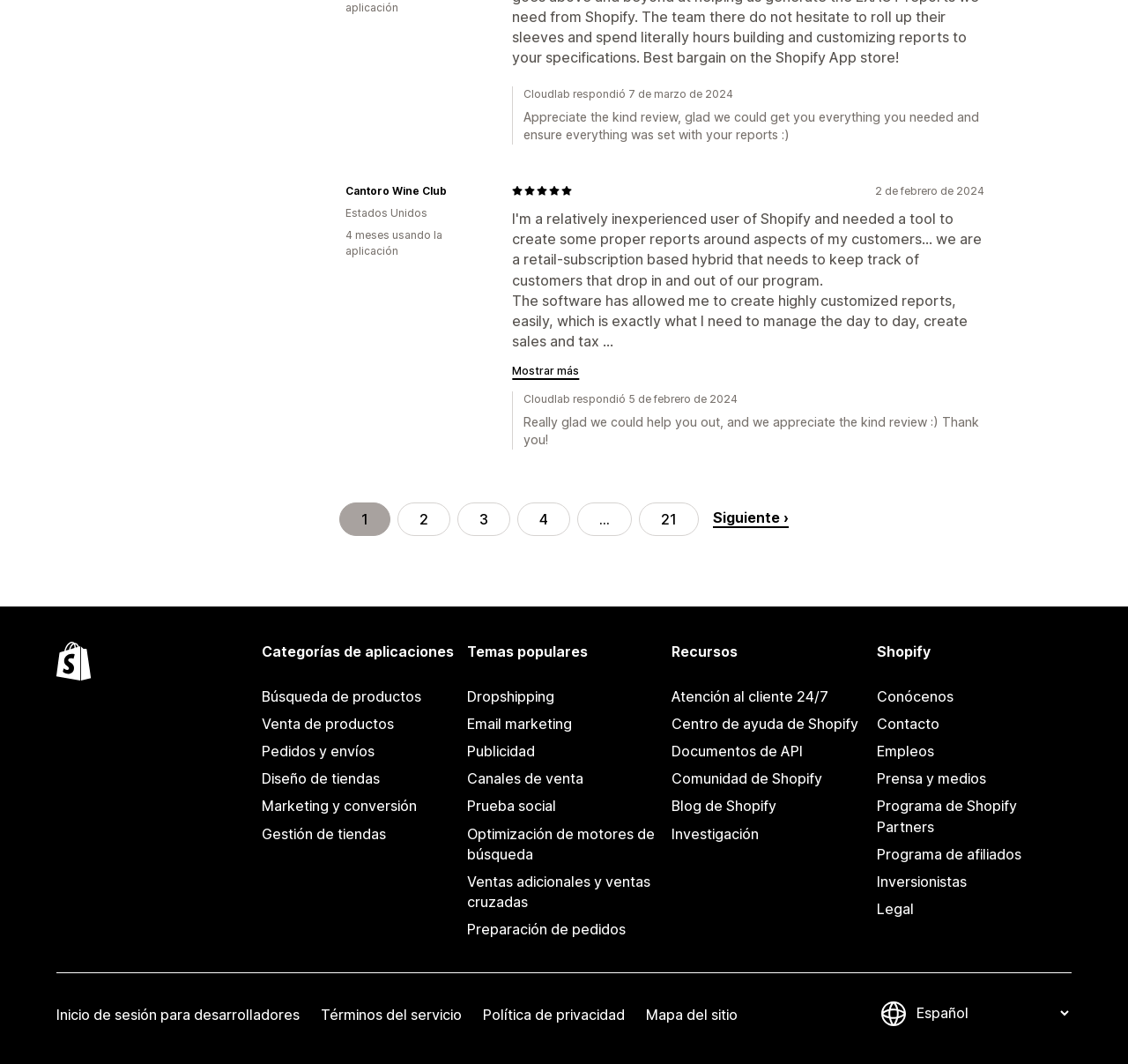Identify the bounding box coordinates of the part that should be clicked to carry out this instruction: "Change language".

[0.809, 0.943, 0.95, 0.961]